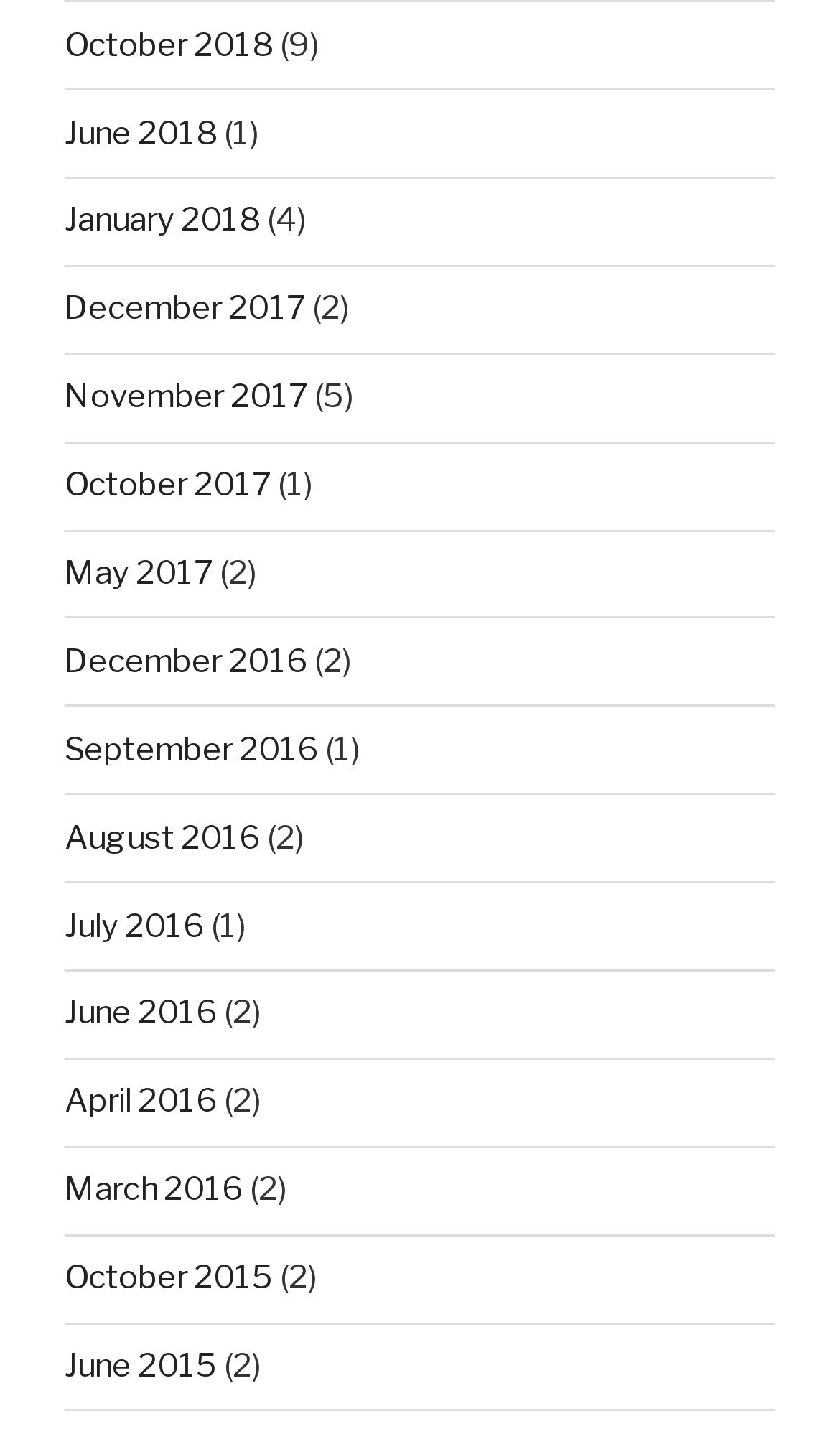How many months have only one link?
Provide a thorough and detailed answer to the question.

I counted the number of months that have only one link and found that there are seven months, including October 2017, May 2017, September 2016, July 2016, April 2016, March 2016, and October 2015.